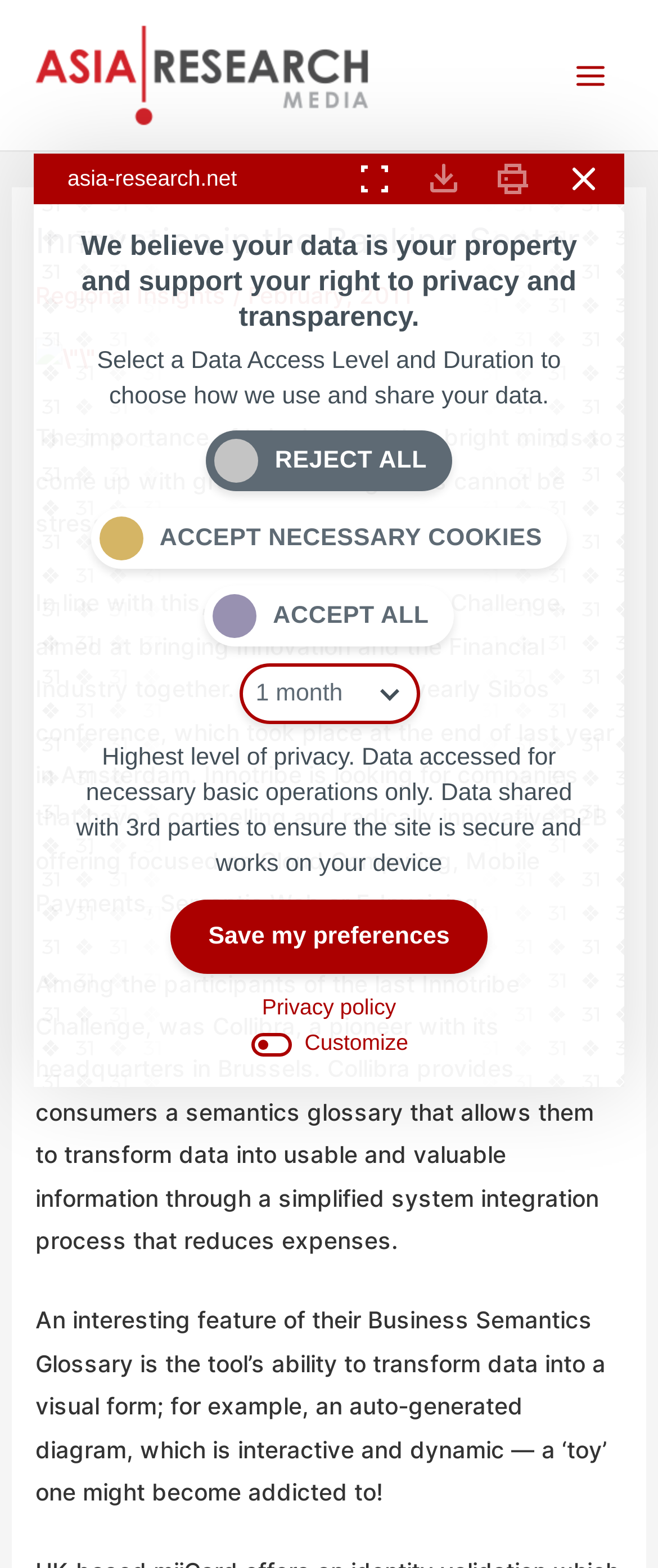Please identify the bounding box coordinates of the clickable region that I should interact with to perform the following instruction: "Click the 'Save my preferences' button". The coordinates should be expressed as four float numbers between 0 and 1, i.e., [left, top, right, bottom].

[0.26, 0.573, 0.74, 0.622]